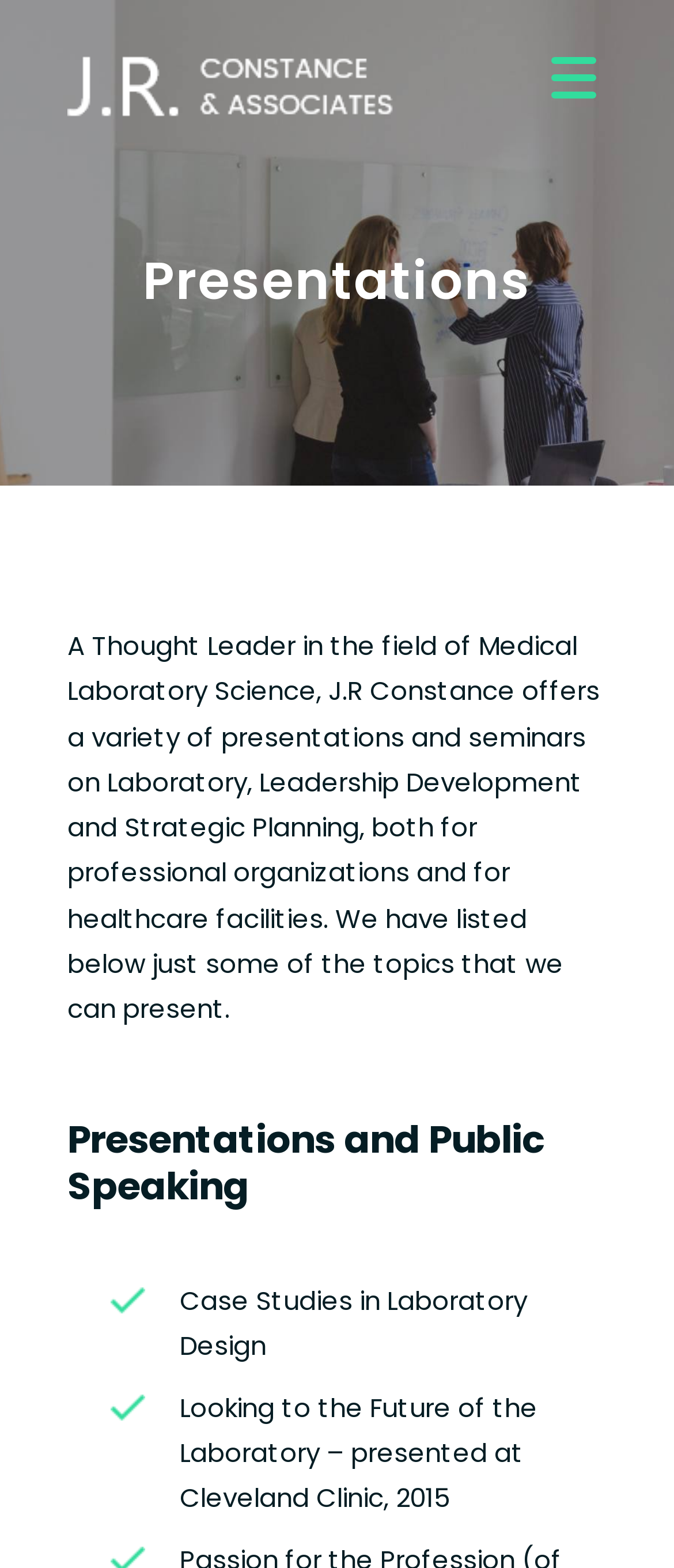Predict the bounding box of the UI element based on this description: "parent_node: About Us aria-label="Menu Trigger"".

[0.813, 0.033, 0.89, 0.064]